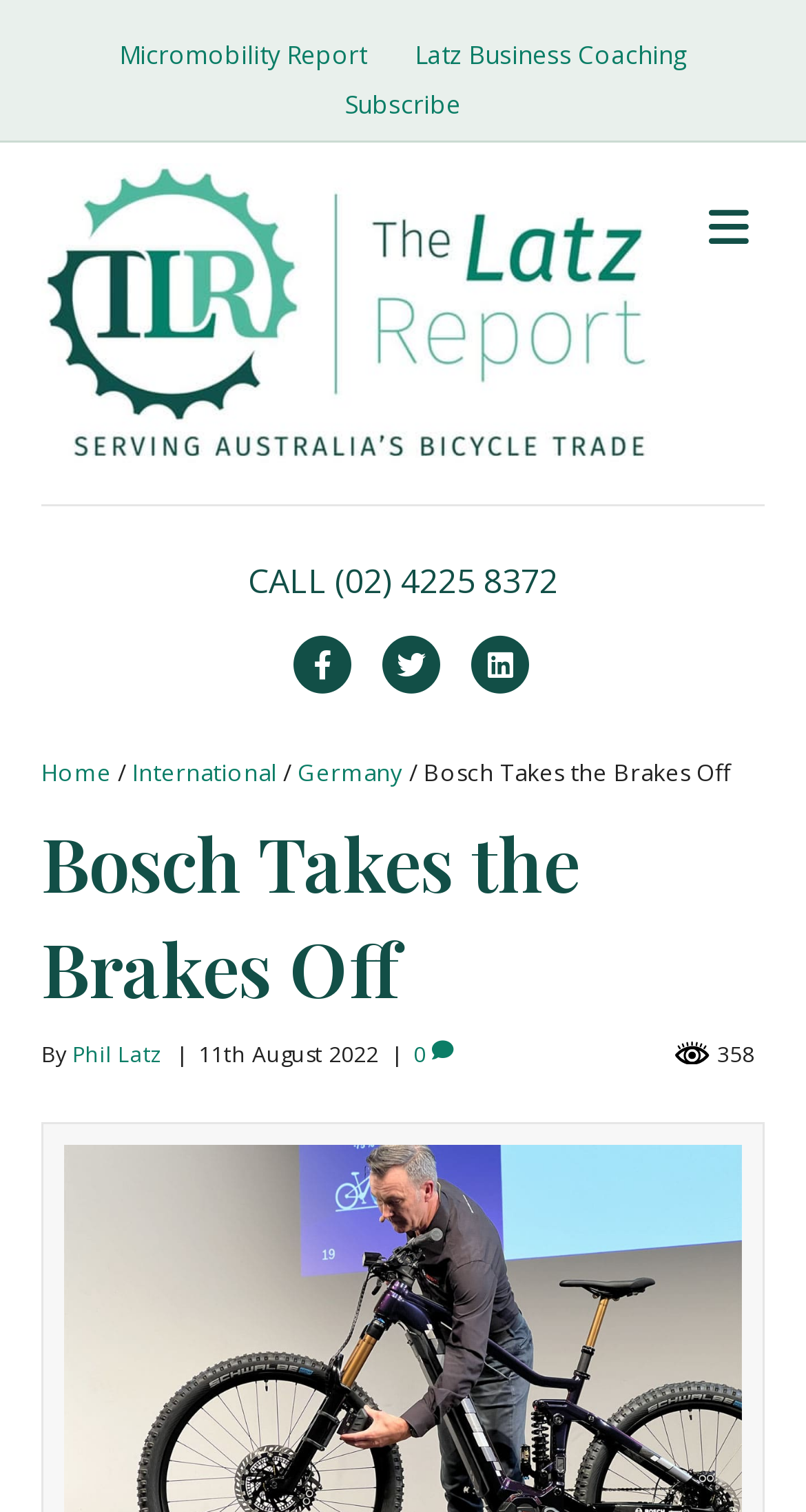Analyze the image and deliver a detailed answer to the question: Who is the author of the article?

I found the author's name by looking at the header section of the page, where it says 'By Phil Latz'.